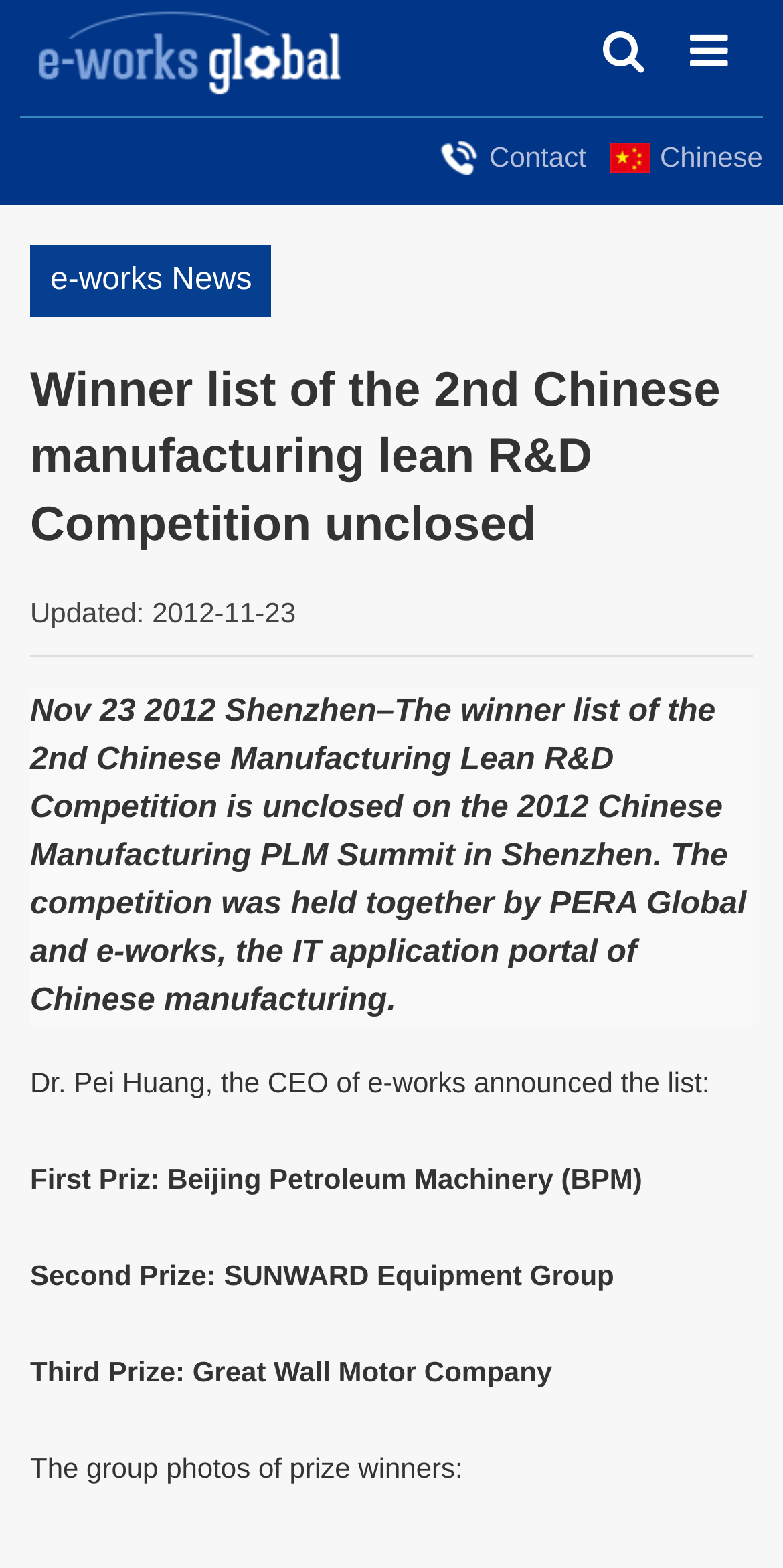Who is the CEO of e-works?
Based on the image, give a one-word or short phrase answer.

Dr. Pei Huang